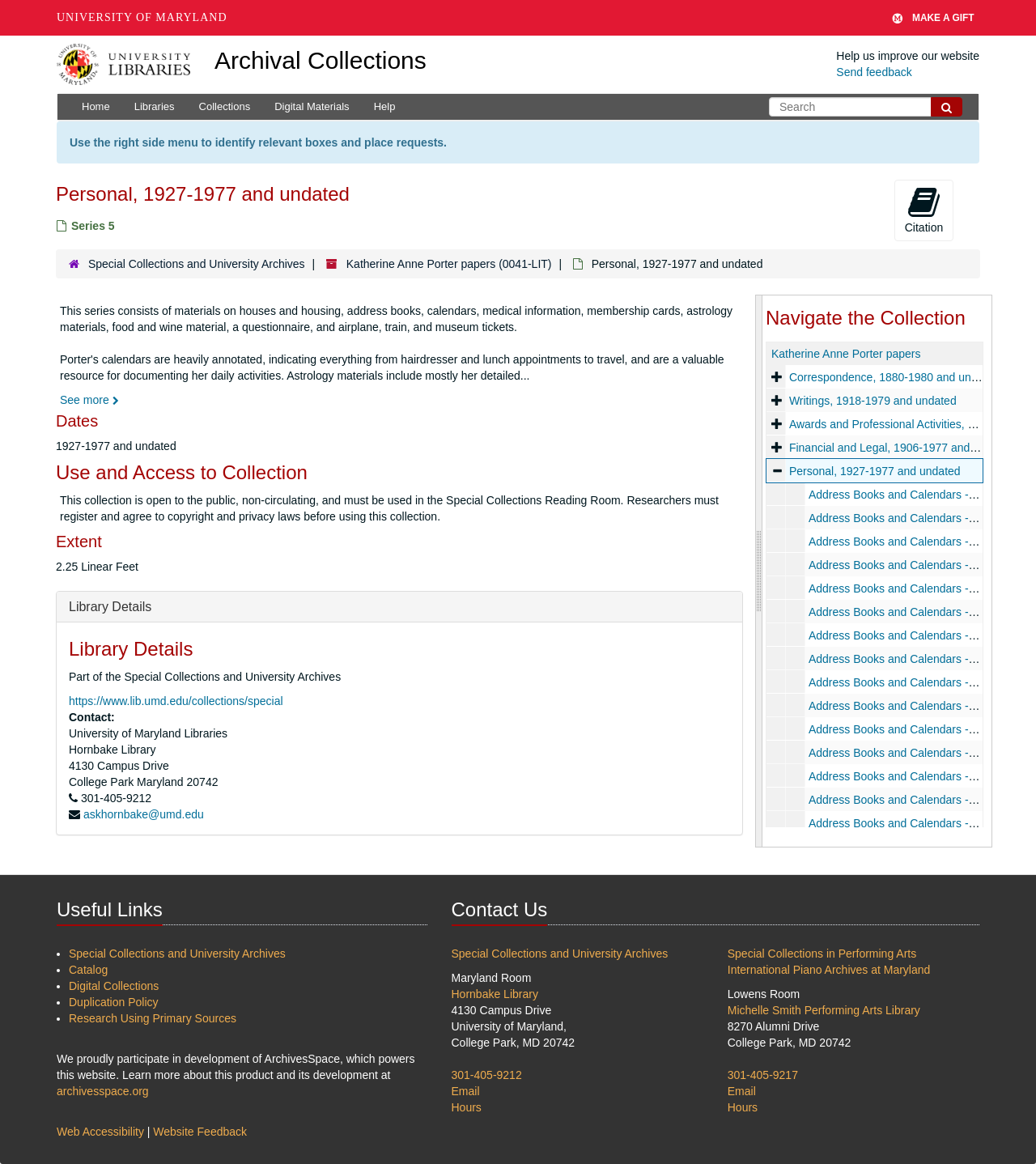Identify the main title of the webpage and generate its text content.

Personal, 1927-1977 and undated